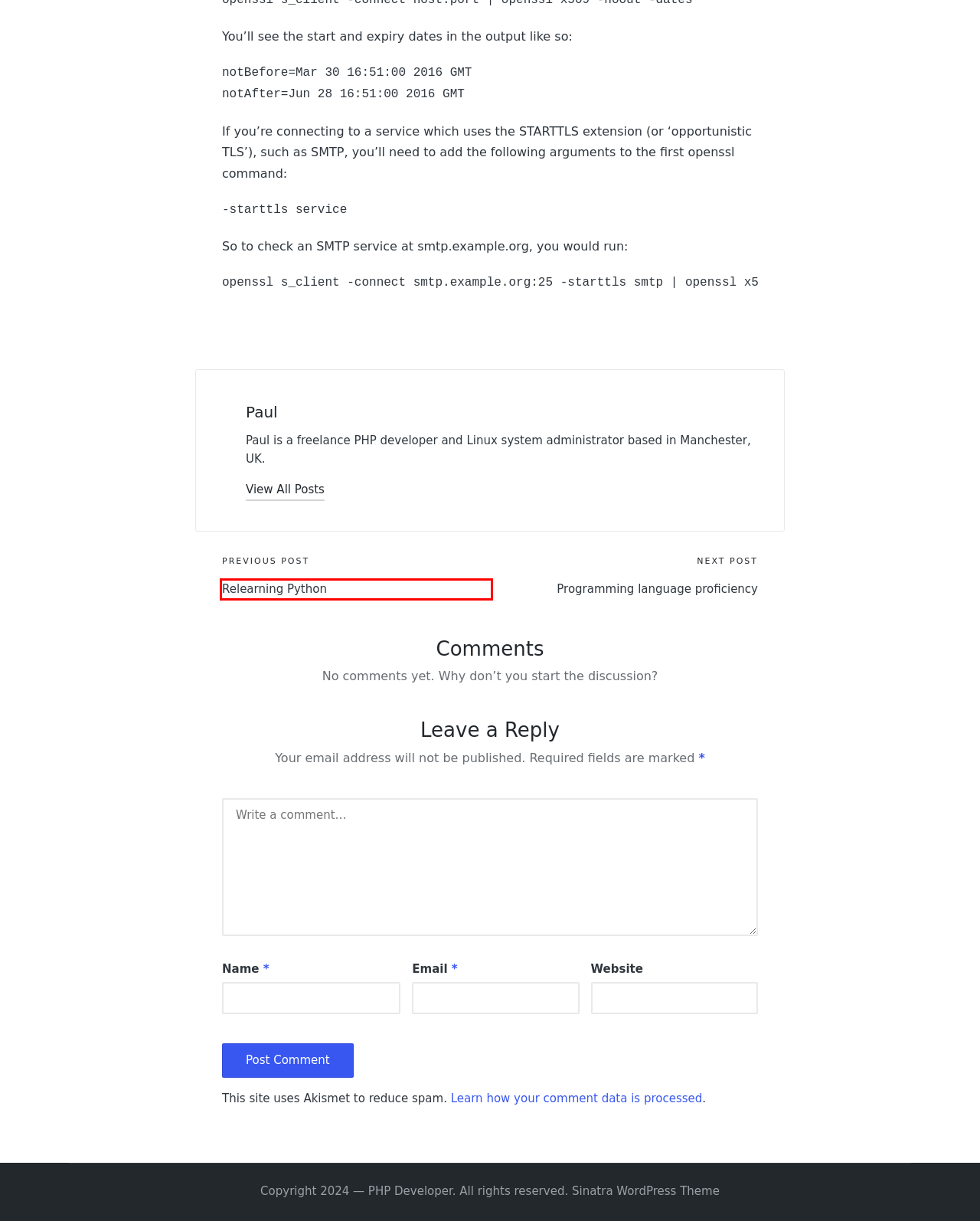Observe the webpage screenshot and focus on the red bounding box surrounding a UI element. Choose the most appropriate webpage description that corresponds to the new webpage after clicking the element in the bounding box. Here are the candidates:
A. Programming language proficiency – PHP Developer
B. Let's Encrypt
C. Sinatra – WordPress theme | WordPress.org
D. Services – PHP Developer
E. Portfolio – PHP Developer
F. OpenSSL – PHP Developer
G. Relearning Python – PHP Developer
H. TLS – PHP Developer

G